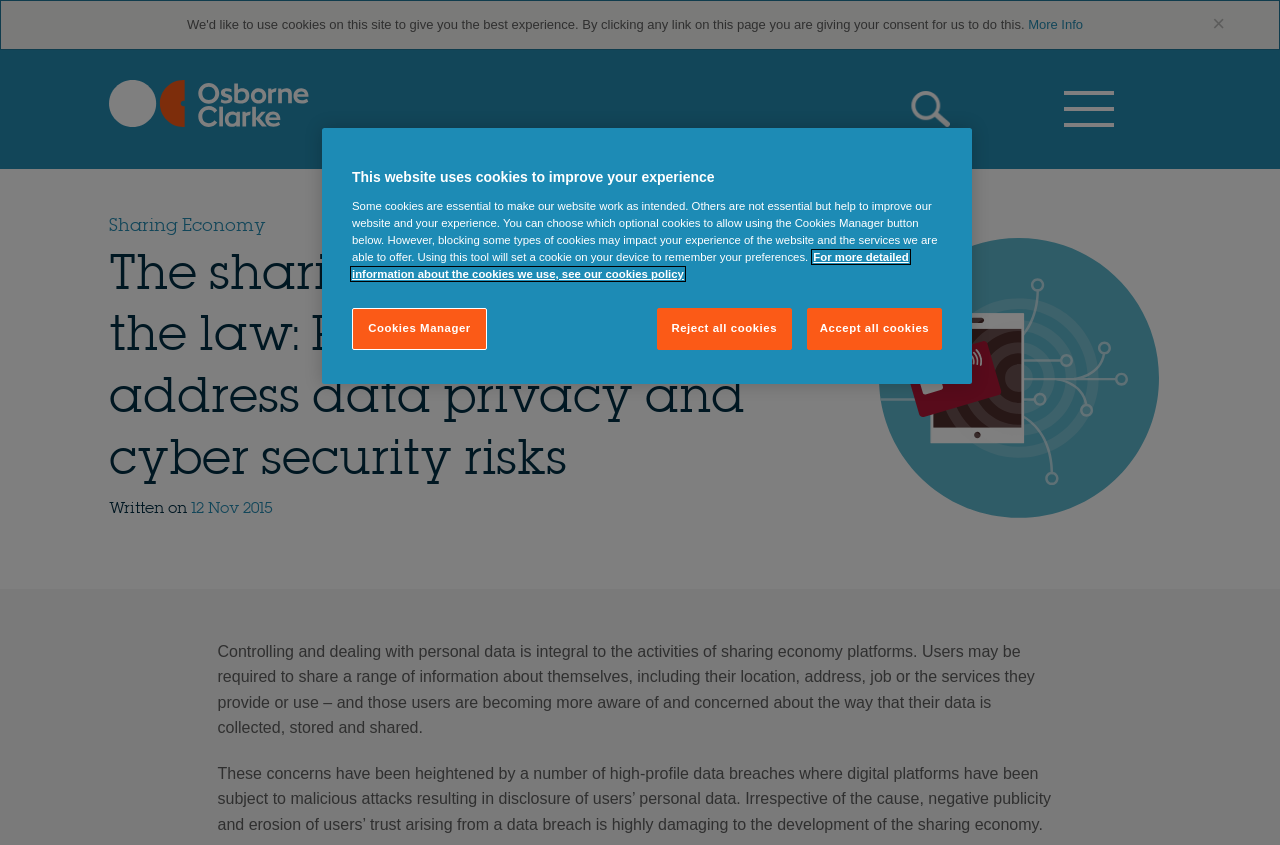Could you highlight the region that needs to be clicked to execute the instruction: "Click the '12 Nov 2015' link"?

[0.149, 0.594, 0.213, 0.611]